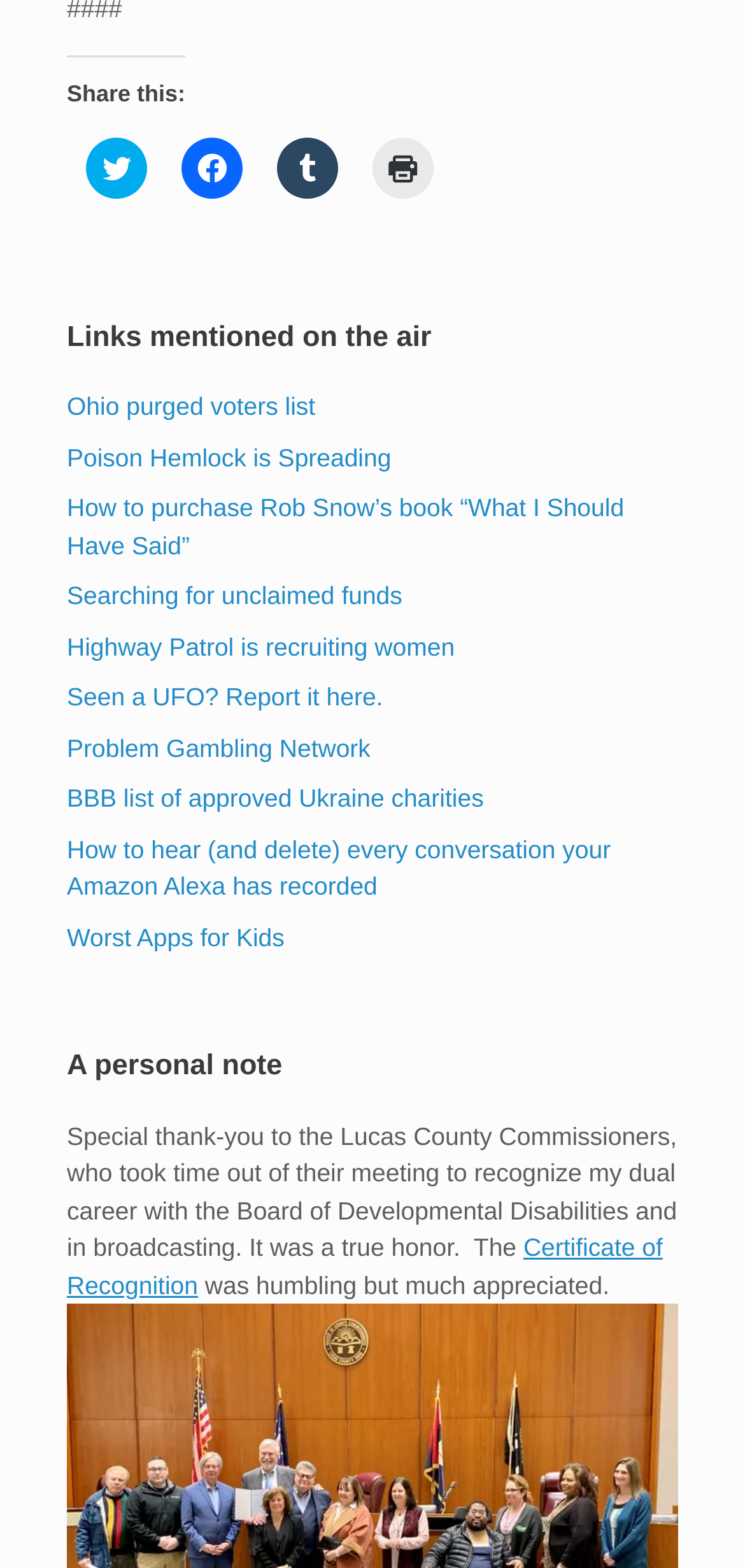Can you determine the bounding box coordinates of the area that needs to be clicked to fulfill the following instruction: "Read a personal note"?

[0.09, 0.667, 0.91, 0.694]